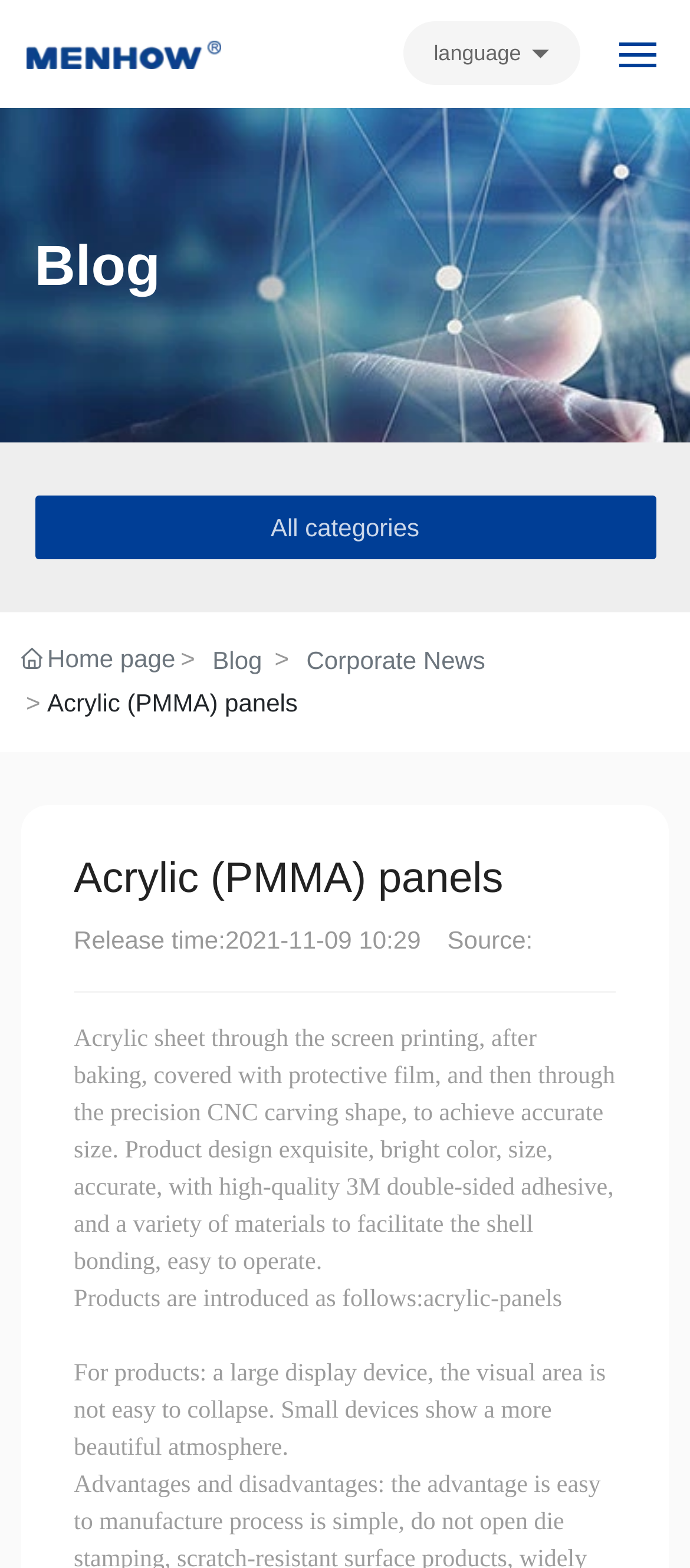Indicate the bounding box coordinates of the element that must be clicked to execute the instruction: "Click the 'MENHOW' logo". The coordinates should be given as four float numbers between 0 and 1, i.e., [left, top, right, bottom].

[0.038, 0.024, 0.321, 0.042]